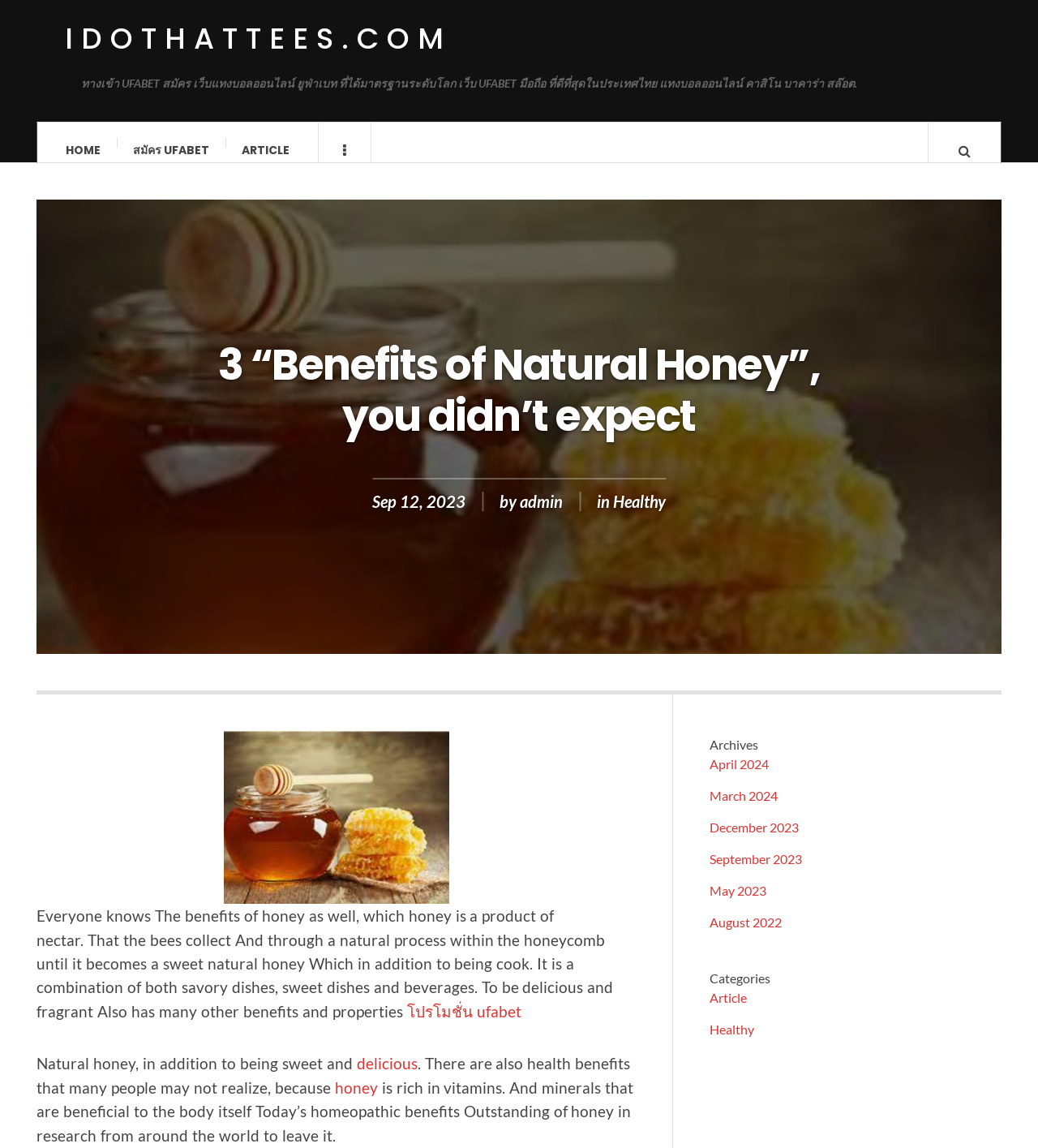What is the category of the article? Based on the image, give a response in one word or a short phrase.

Healthy